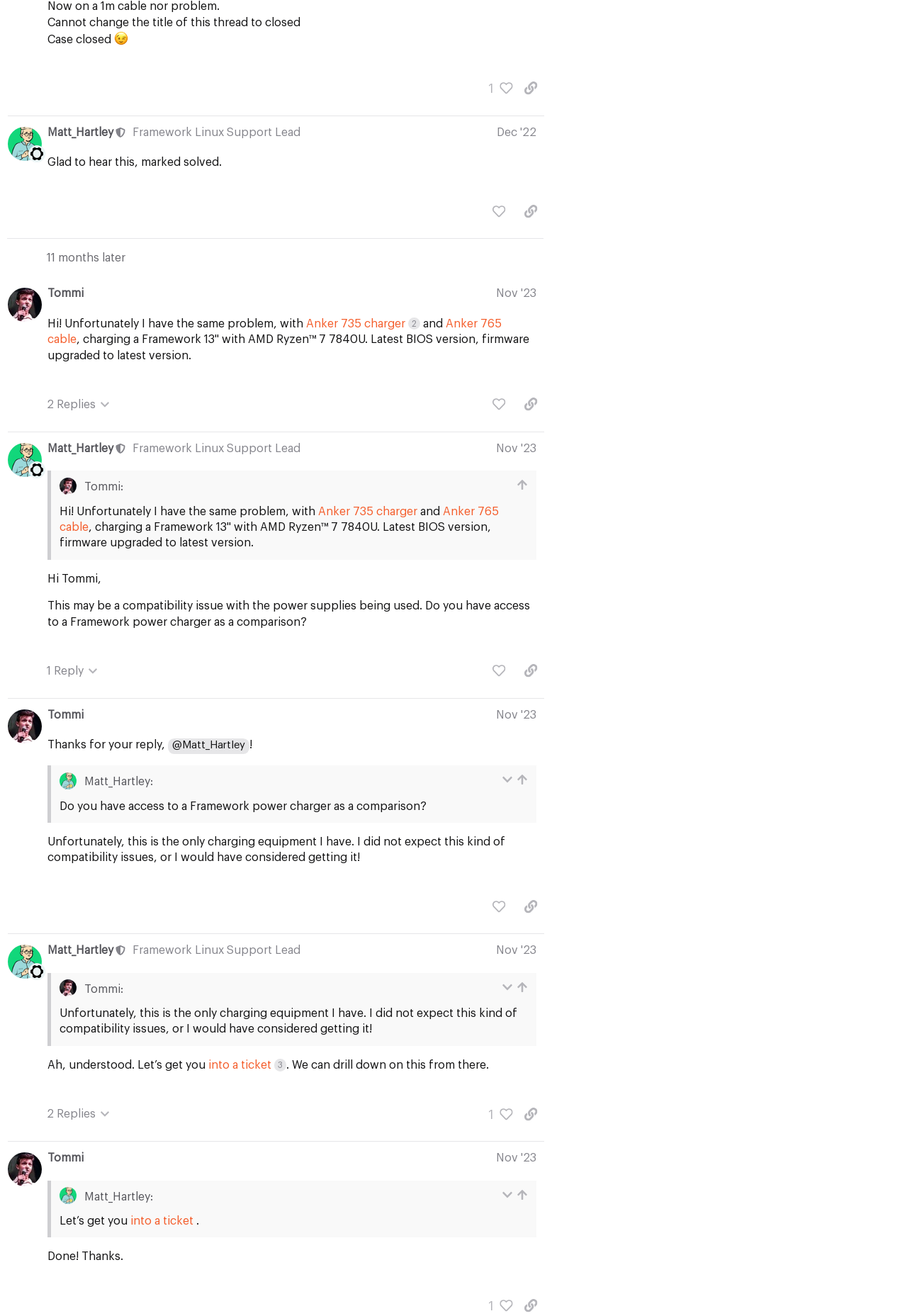Bounding box coordinates are to be given in the format (top-left x, top-left y, bottom-right x, bottom-right y). All values must be floating point numbers between 0 and 1. Provide the bounding box coordinate for the UI element described as: Privacy Policy

None